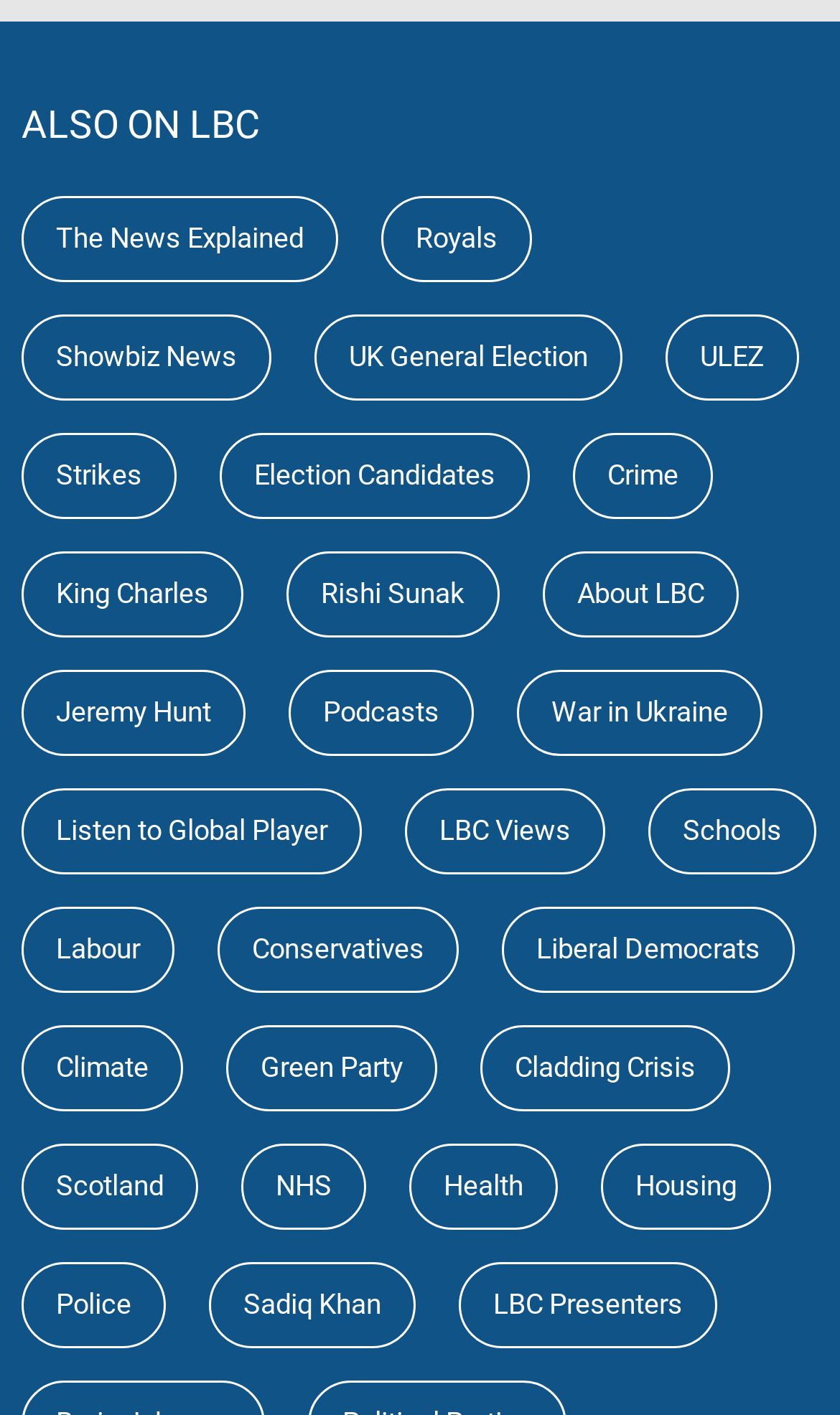Show the bounding box coordinates of the region that should be clicked to follow the instruction: "Click on 'TAGS'."

None